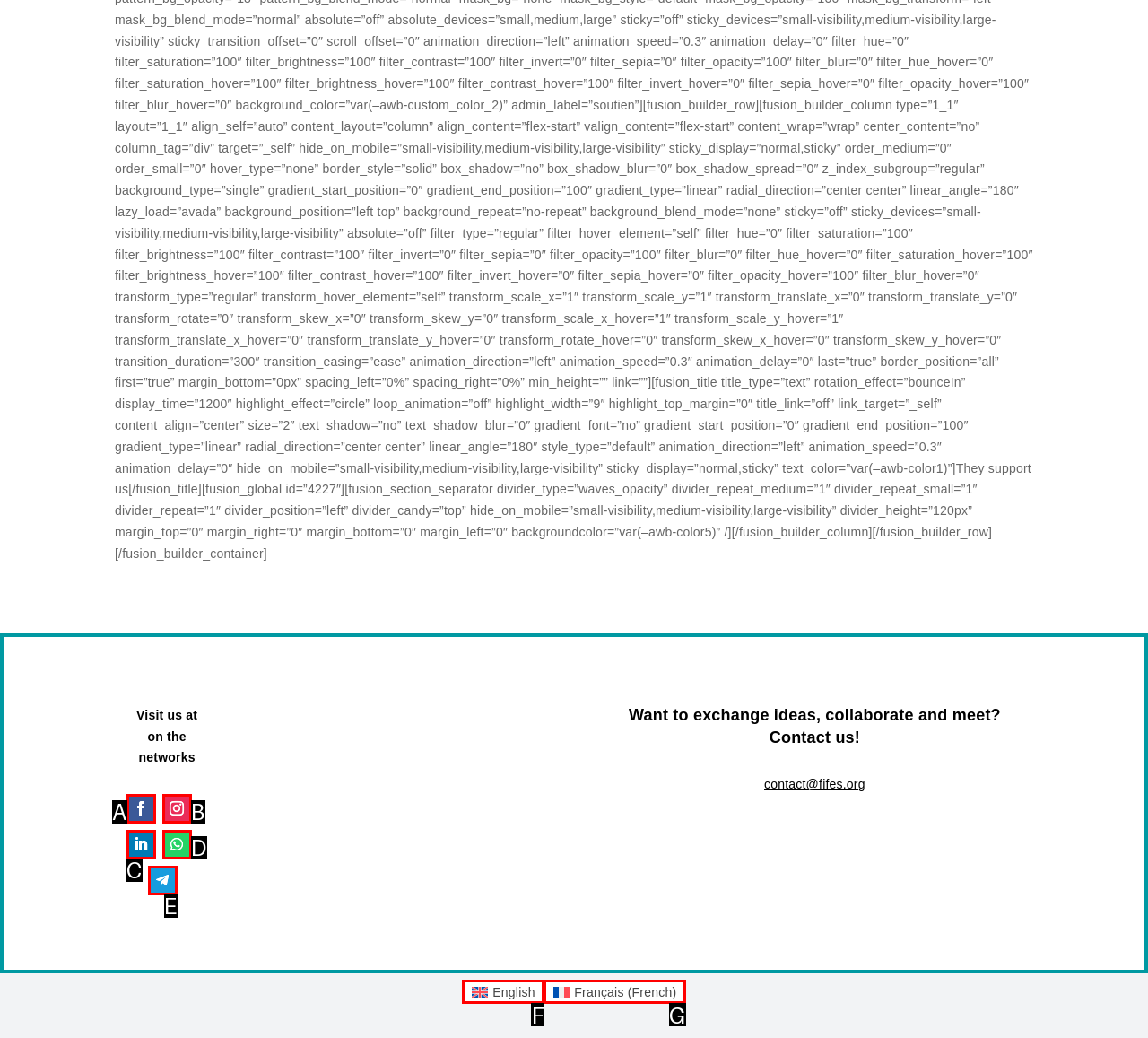From the given choices, identify the element that matches: Français (French)
Answer with the letter of the selected option.

G